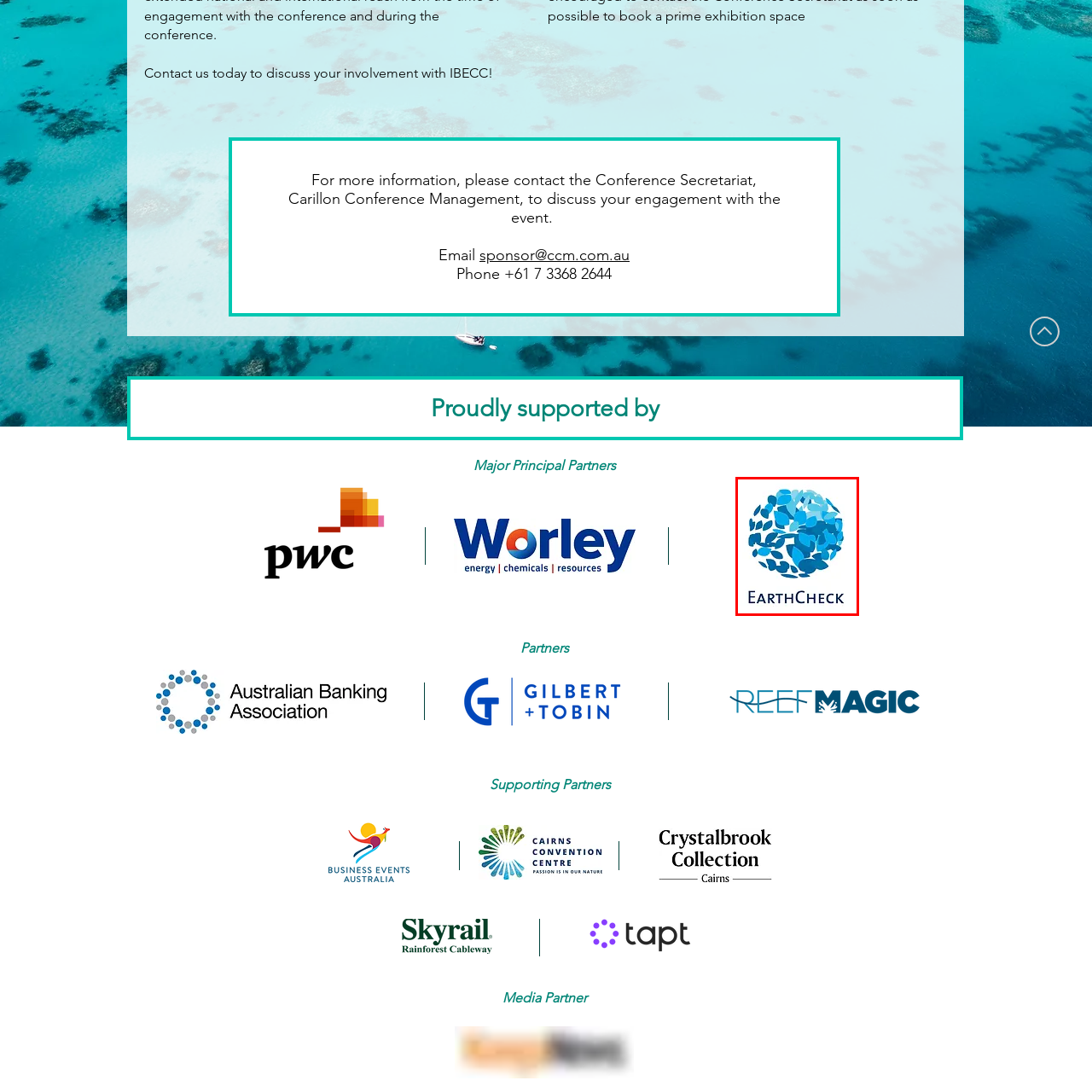What is the purpose of EarthCheck?
Inspect the image enclosed by the red bounding box and elaborate on your answer with as much detail as possible based on the visual cues.

EarthCheck's purpose is to help businesses achieve environmentally responsible operations and certifications, thereby promoting responsible travel and tourism practices that support global sustainability efforts.